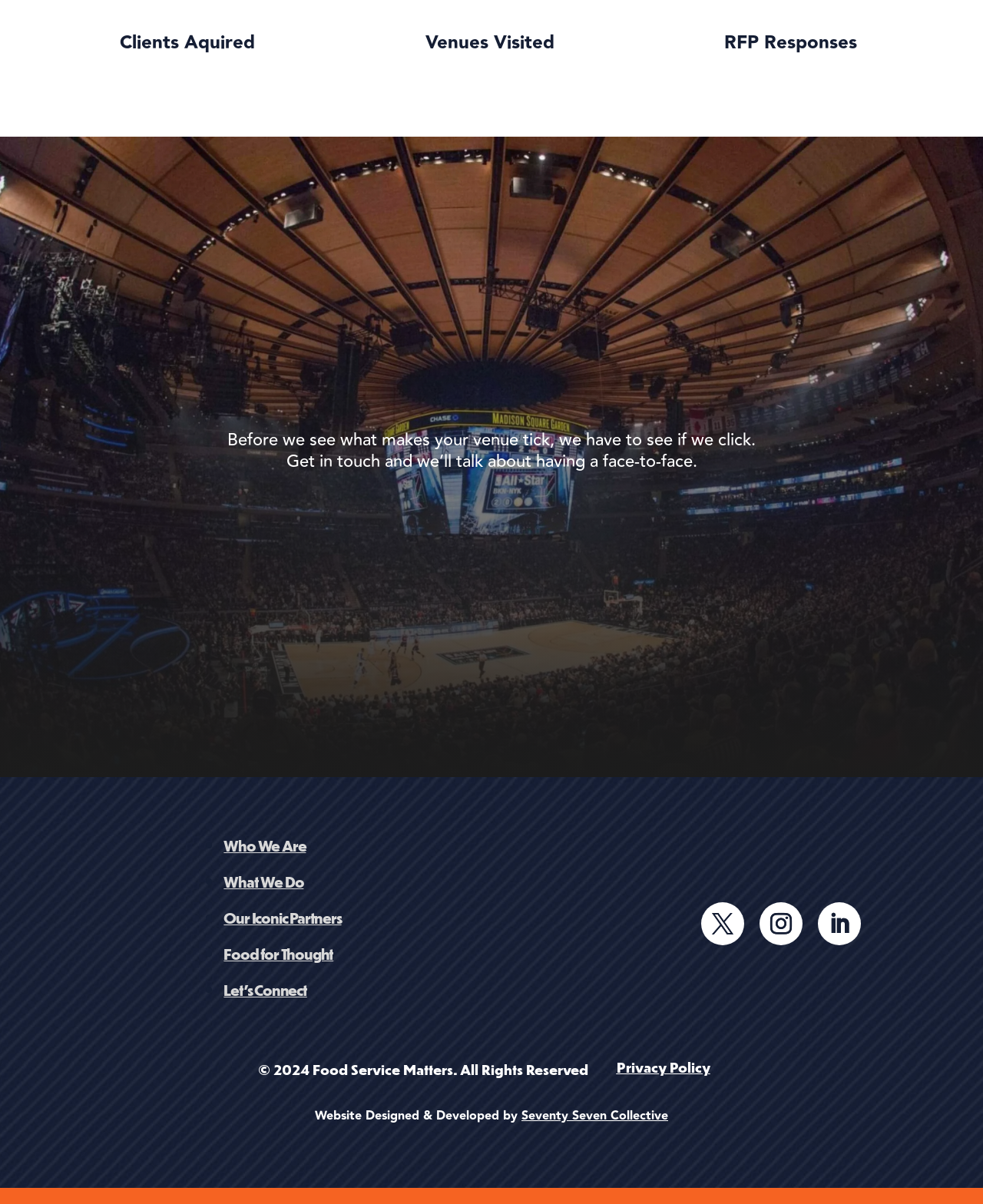Determine the coordinates of the bounding box that should be clicked to complete the instruction: "Visit Who We Are page". The coordinates should be represented by four float numbers between 0 and 1: [left, top, right, bottom].

[0.228, 0.695, 0.311, 0.71]